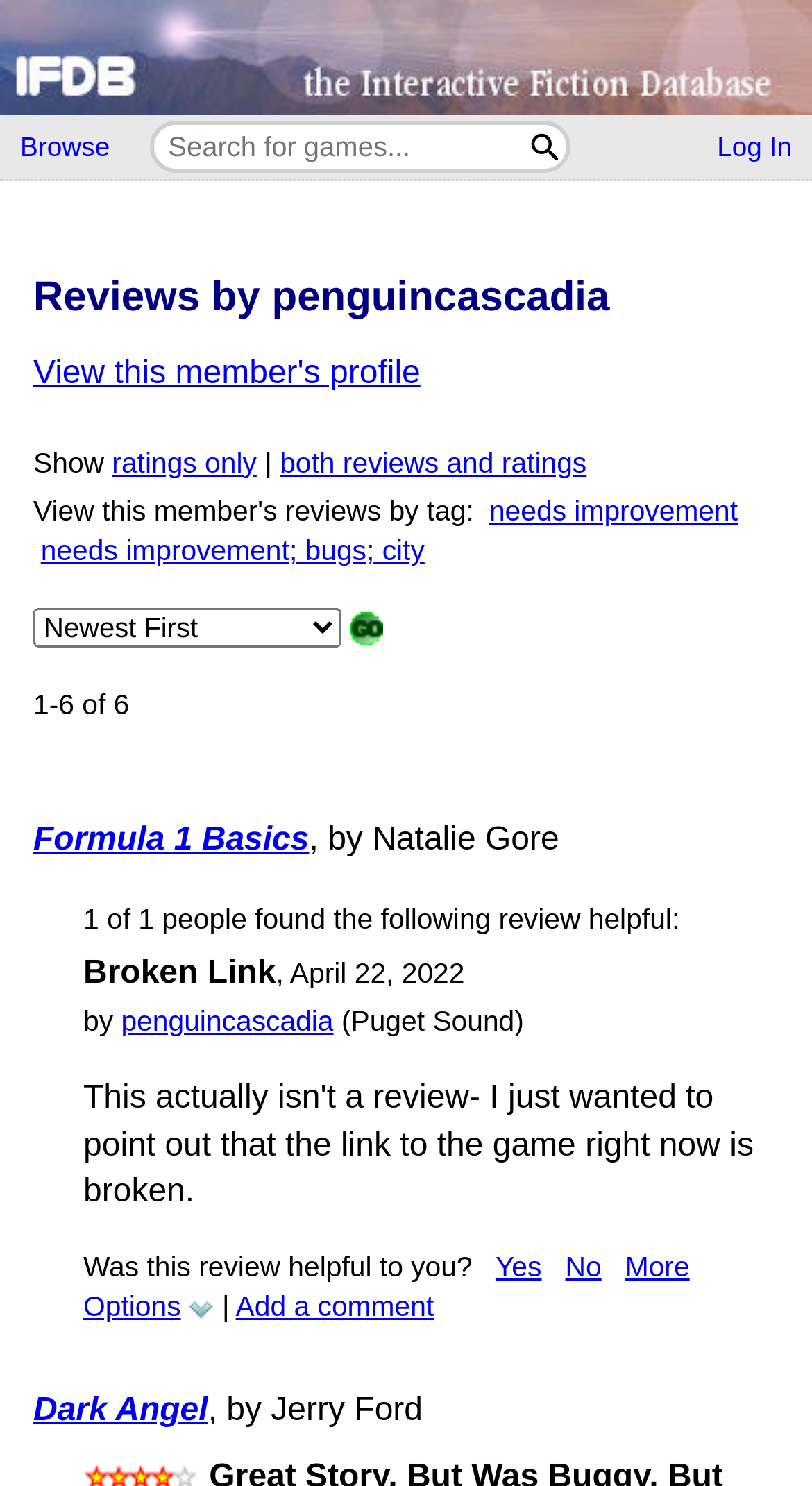Identify the bounding box of the UI element described as follows: "Browse". Provide the coordinates as four float numbers in the range of 0 to 1 [left, top, right, bottom].

[0.0, 0.079, 0.16, 0.118]